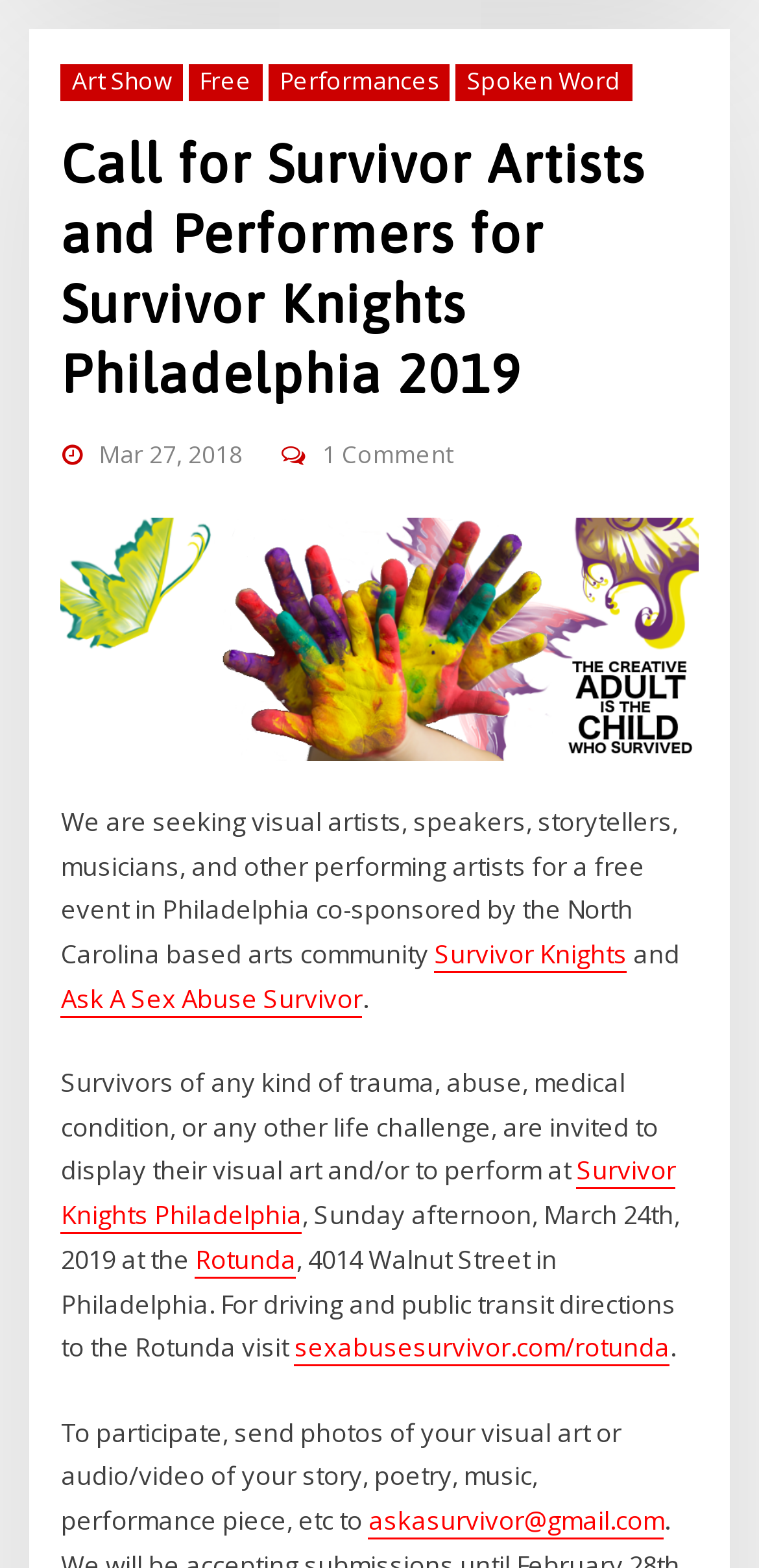Where is the event located?
Please provide a comprehensive answer based on the details in the screenshot.

The event location is mentioned in the webpage text as 'the Rotunda, 4014 Walnut Street in Philadelphia', which suggests that the event will take place at this specific venue.